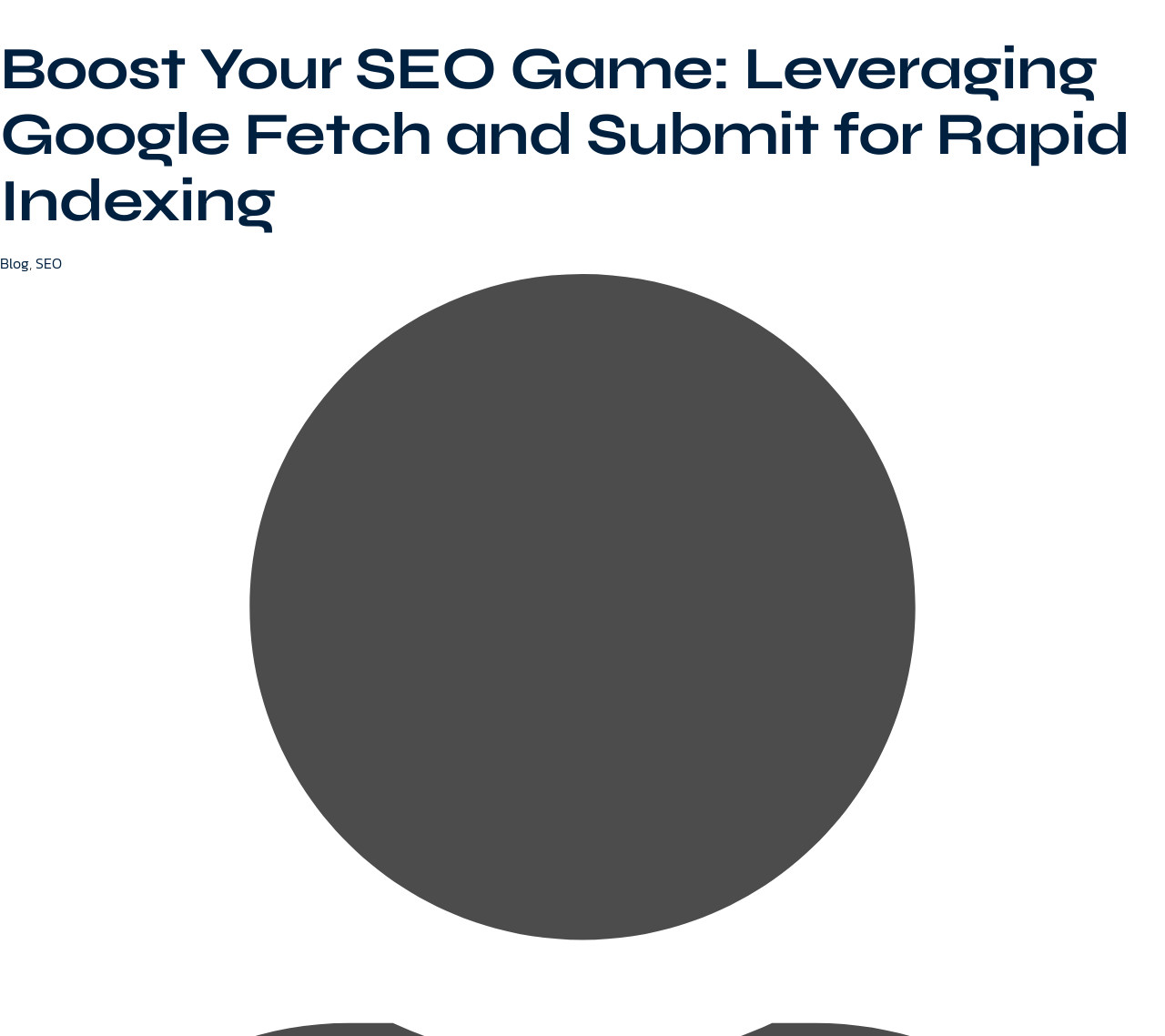Please respond in a single word or phrase: 
How many categories are there in the blog section?

2